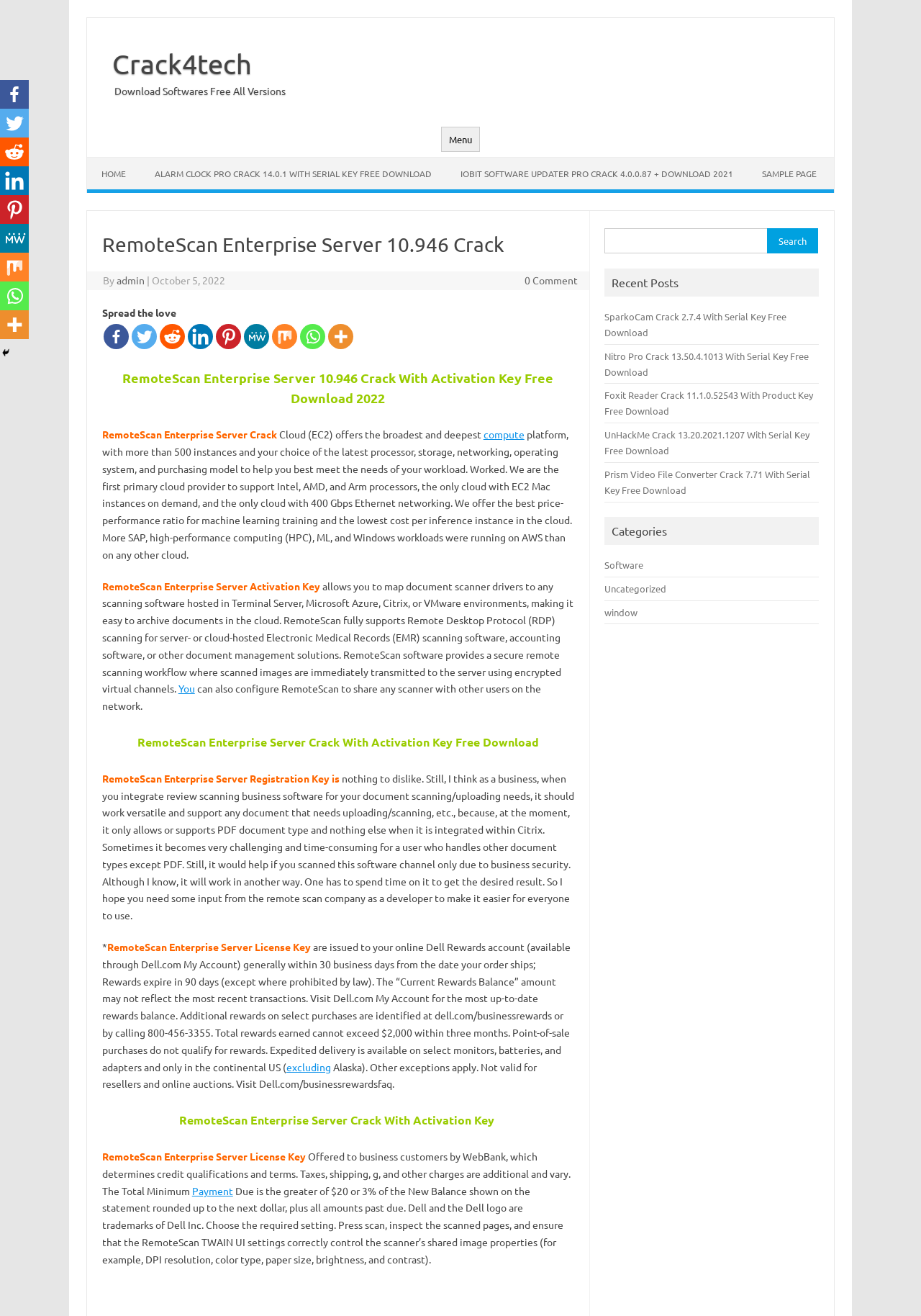Give a detailed account of the webpage.

The webpage appears to be a software download website, specifically focused on RemoteScan Enterprise Server software. At the top of the page, there is a link to "Skip to content" and a logo "Crack4tech". Below this, there is a menu with links to "HOME", "ALARM CLOCK PRO CRACK 14.0.1 WITH SERIAL KEY FREE DOWNLOAD", "IOBIT SOFTWARE UPDATER PRO CRACK 4.0.0.87 + DOWNLOAD 2021", and "SAMPLE PAGE".

The main content of the page is divided into sections. The first section has a heading "RemoteScan Enterprise Server 10.946 Crack" and provides information about the software, including its features and benefits. There are also social media links to share the content.

The next section has a heading "RemoteScan Enterprise Server Crack With Activation Key Free Download 2022" and provides more detailed information about the software, including its capabilities and system requirements. There are also links to download the software and a section with user reviews and feedback.

The page also has a search bar at the top right corner, allowing users to search for specific software or content. Below the search bar, there is a section with recent posts, including links to other software downloads such as SparkoCam Crack, Nitro Pro Crack, and Foxit Reader Crack.

On the right side of the page, there is a section with categories, including "Software", "Uncategorized", and "Window". There are also social media links at the bottom of the page.

Overall, the webpage appears to be a software download website, providing information and download links for various software, including RemoteScan Enterprise Server.